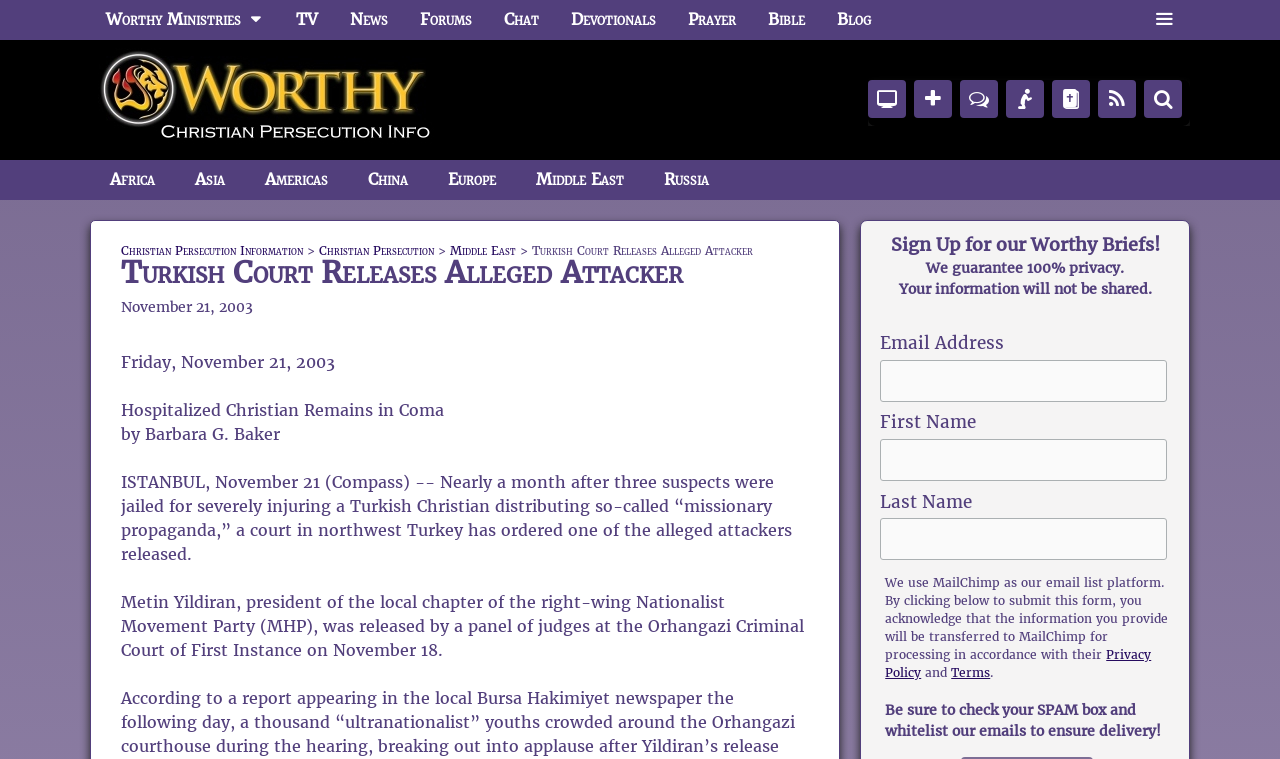Generate the text content of the main headline of the webpage.

Turkish Court Releases Alleged Attacker